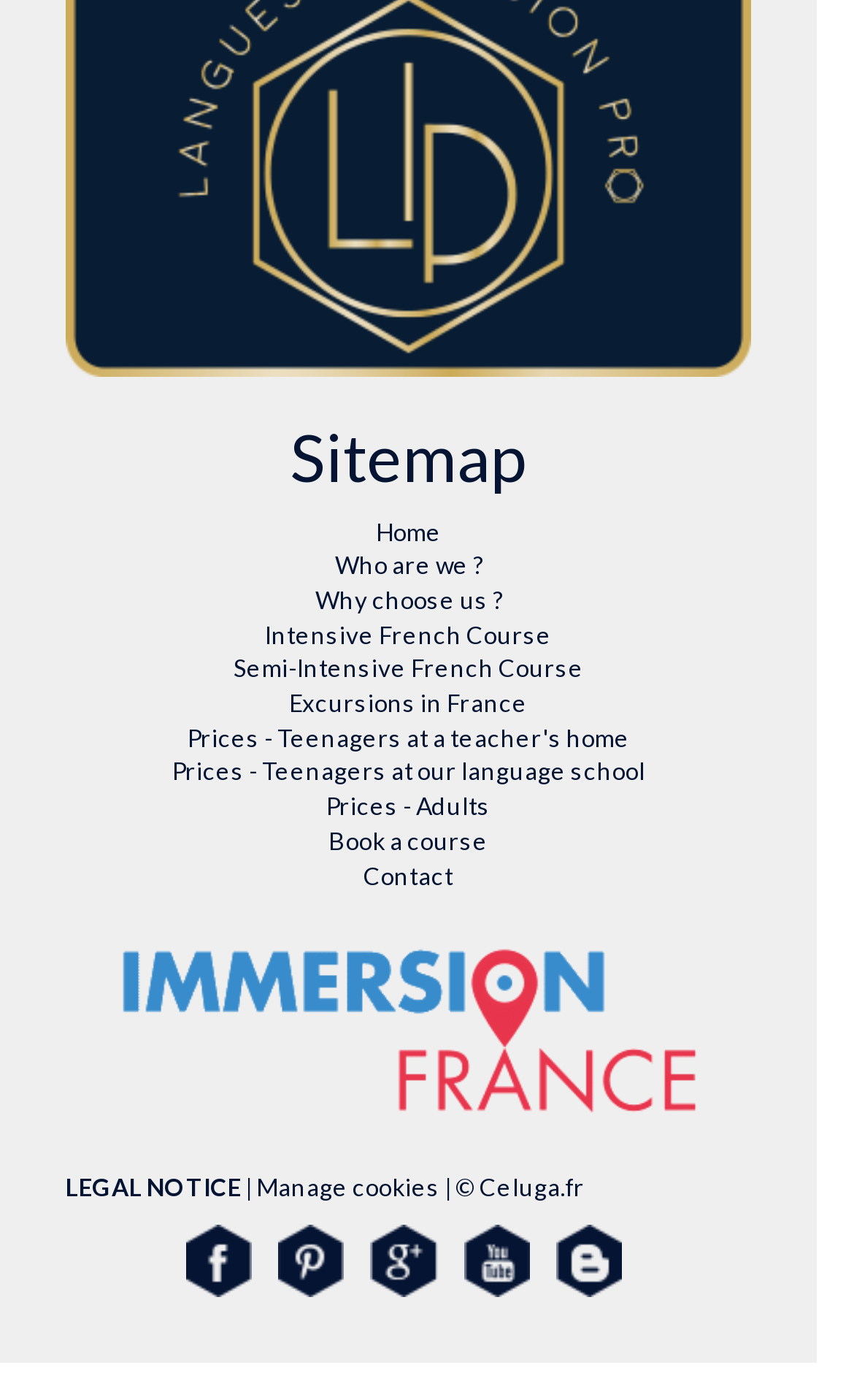Please identify the bounding box coordinates of the area that needs to be clicked to fulfill the following instruction: "Book a course."

[0.077, 0.588, 0.879, 0.613]